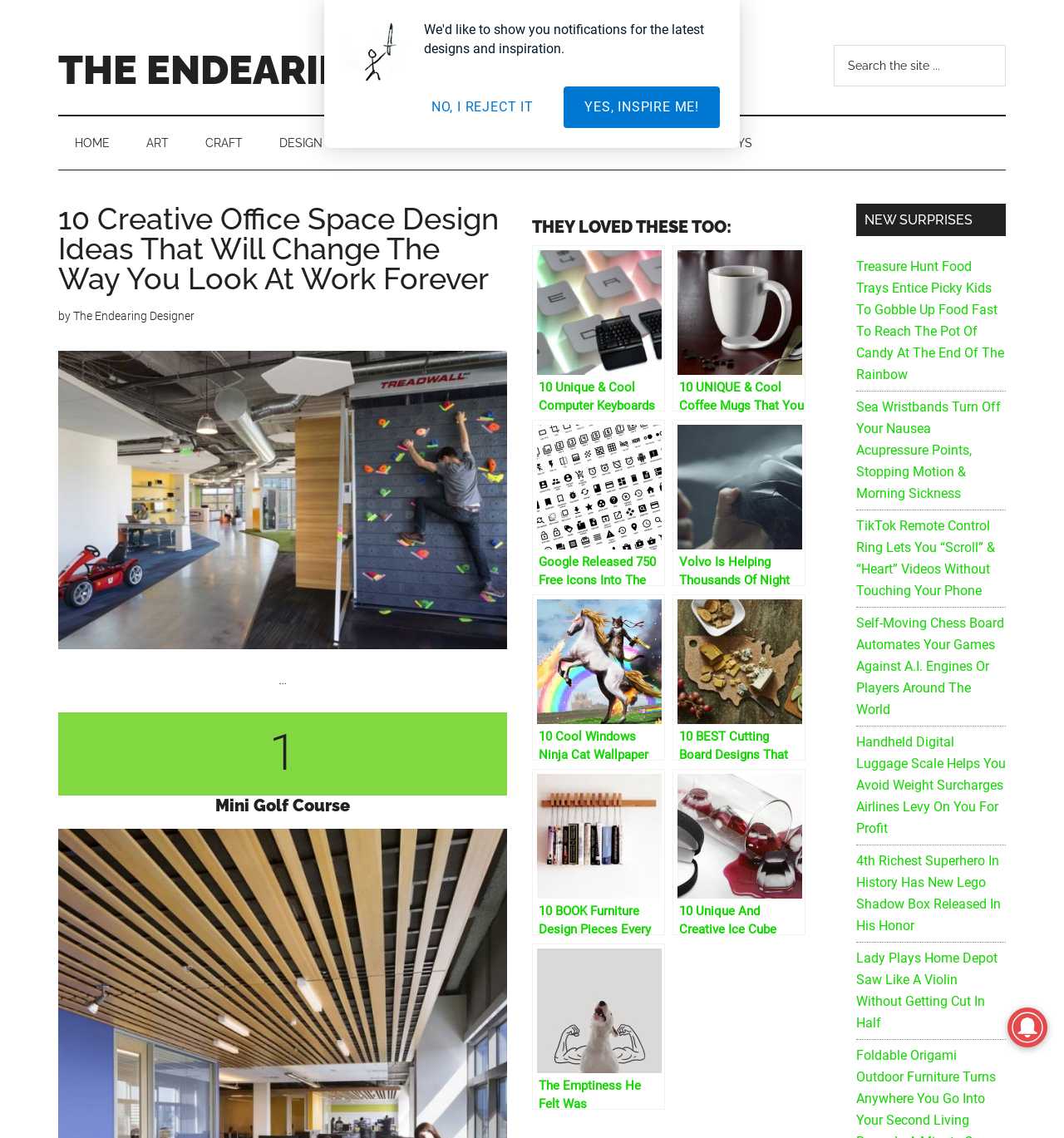Kindly determine the bounding box coordinates of the area that needs to be clicked to fulfill this instruction: "Click the button to get inspired".

[0.53, 0.076, 0.677, 0.112]